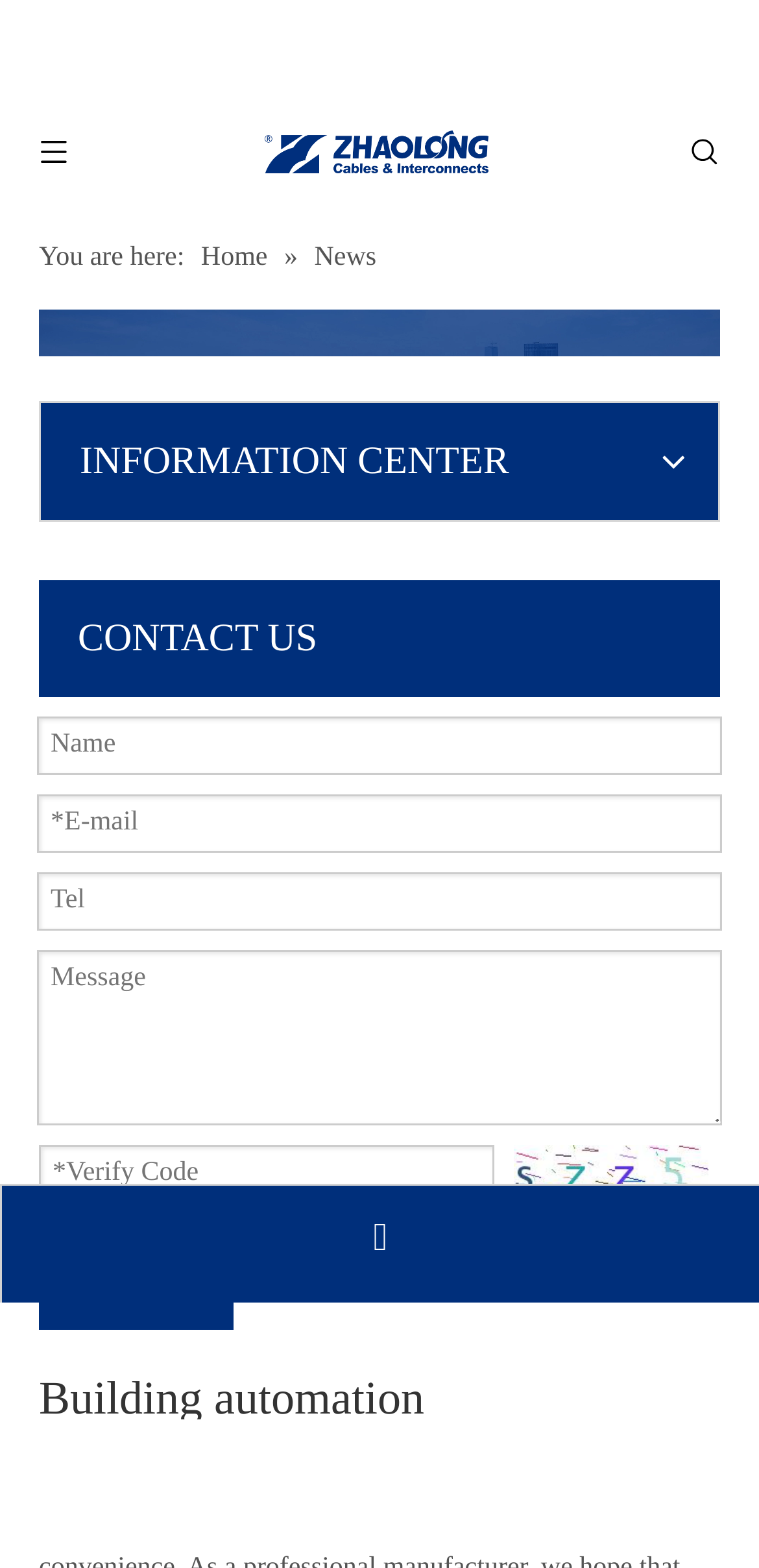Please identify the bounding box coordinates of the clickable area that will allow you to execute the instruction: "Check the Email link".

[0.003, 0.905, 1.0, 0.98]